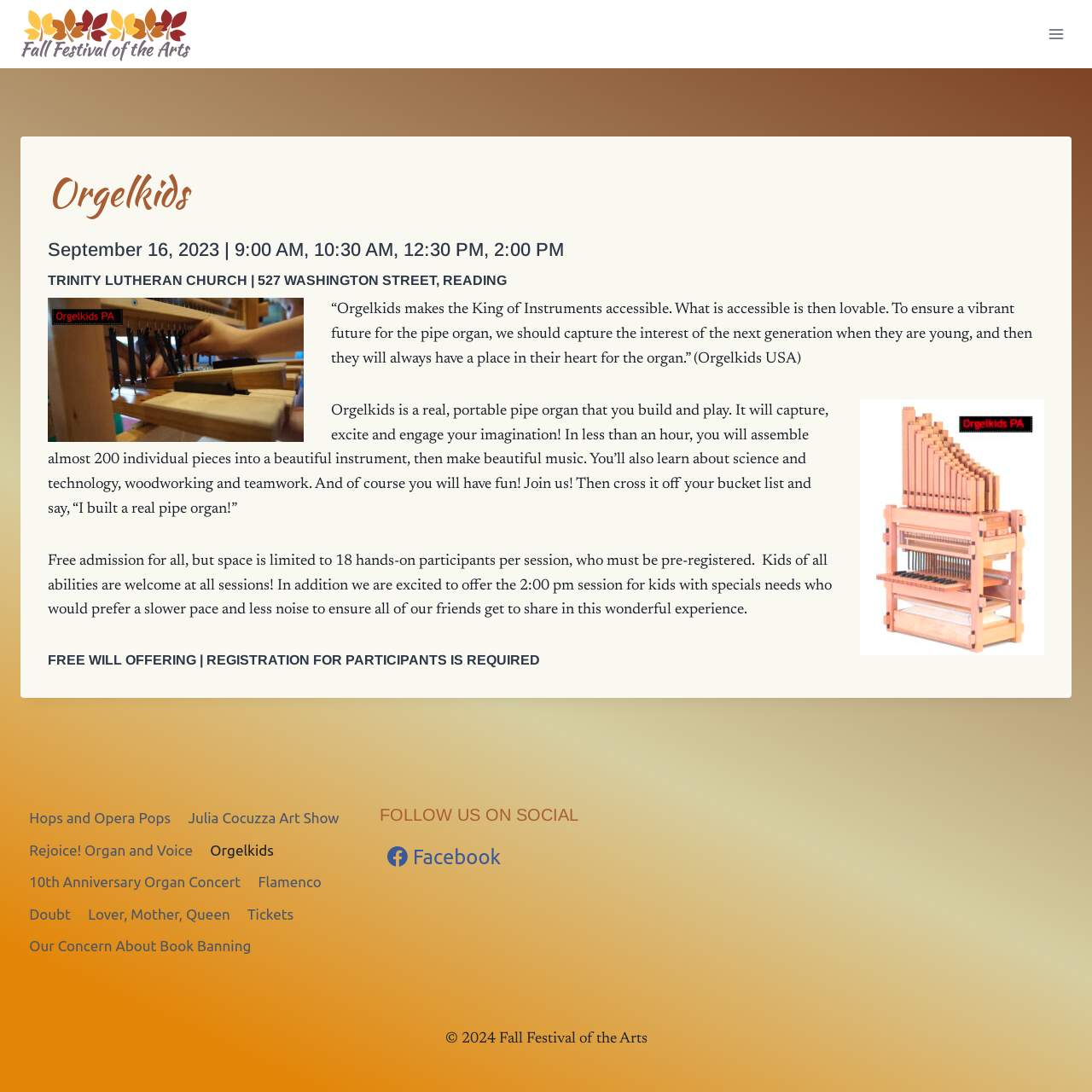Give an extensive and precise description of the webpage.

The webpage is about Orgelkids, an event part of the Fall Festival of the Arts. At the top left, there is a link and an image with the text "Fall Festival of the Arts". On the top right, there is a button to open a menu. 

Below the top section, there is a main content area that takes up most of the page. It contains an article with several sections. The first section has three headings: "Orgelkids", "September 16, 2023 | 9:00 AM, 10:30 AM, 12:30 PM, 2:00 PM", and "TRINITY LUTHERAN CHURCH | 527 WASHINGTON STREET, READING". 

Following these headings, there are three blocks of static text. The first block quotes Orgelkids USA, describing the importance of making the pipe organ accessible to the next generation. The second block describes Orgelkids as a portable pipe organ that can be built and played, and highlights the fun and educational aspects of the experience. The third block provides details about the event, including free admission, limited space, and accommodations for kids with special needs.

Below these text blocks, there is another heading "FREE WILL OFFERING | REGISTRATION FOR PARTICIPANTS IS REQUIRED". 

At the bottom of the page, there is a footer section with a navigation menu and several links to other events, including "Hops and Opera Pops", "Julia Cocuzza Art Show", and "10th Anniversary Organ Concert". There is also a section with a heading "FOLLOW US ON SOCIAL" and a link to Facebook. Finally, there is a copyright notice "© 2024 Fall Festival of the Arts" at the very bottom.